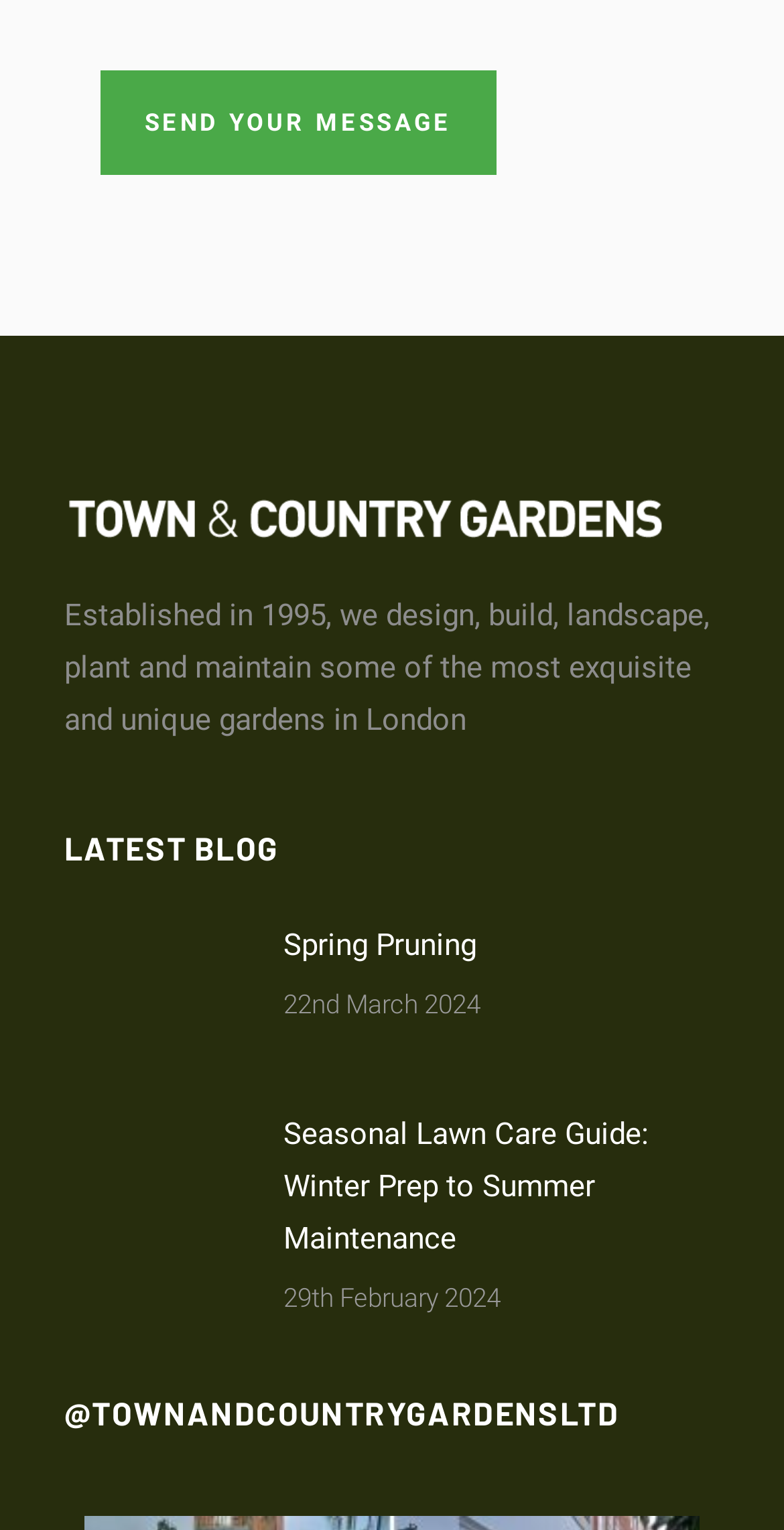Please give a one-word or short phrase response to the following question: 
What is the company's establishment year?

1995